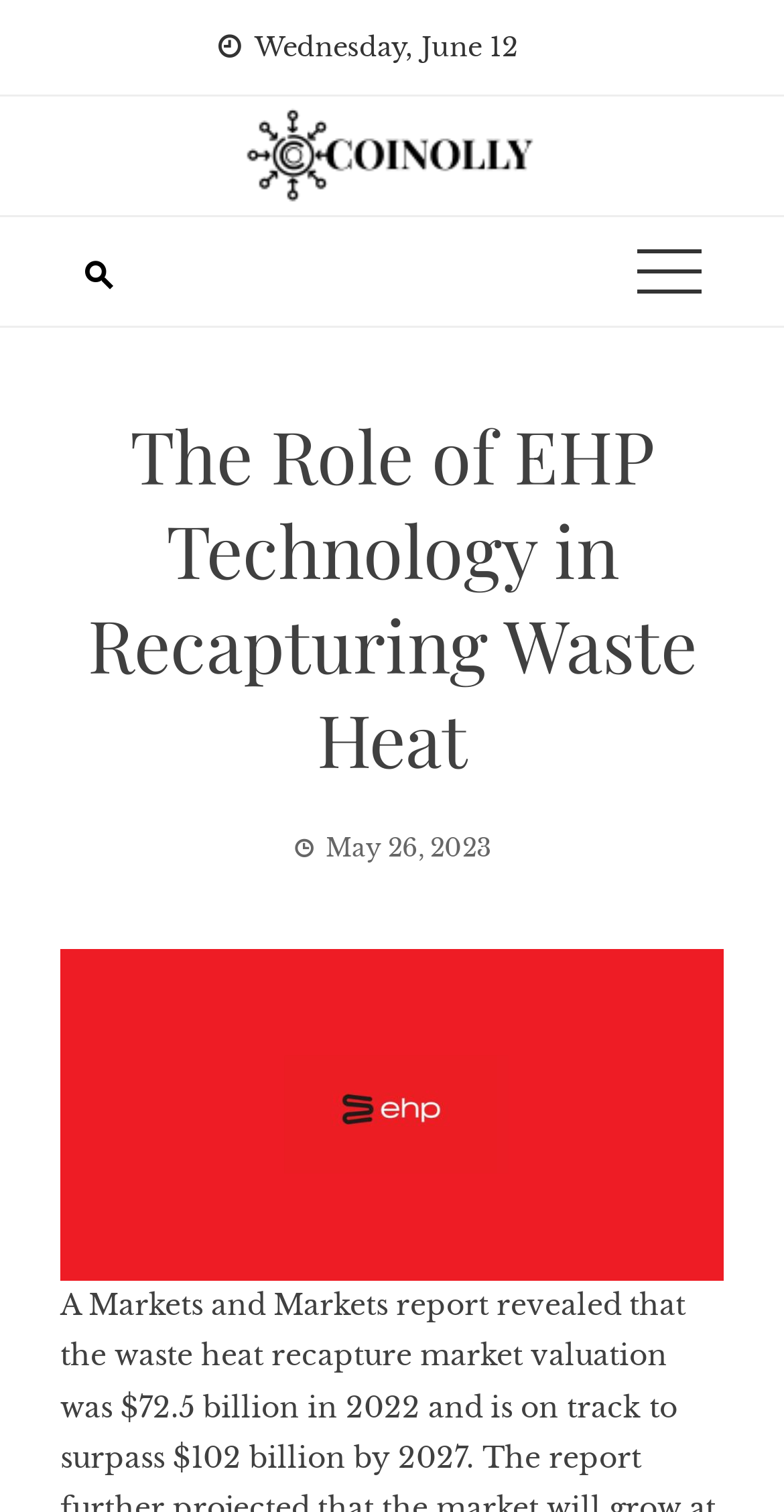Create a detailed summary of the webpage's content and design.

The webpage appears to be an article or news page, with a focus on the role of EHP technology in recapturing waste heat. At the top of the page, there is a date displayed, "Wednesday, June 12", which is positioned roughly one-quarter of the way from the left edge and one-fiftieth of the way from the top edge of the page. 

Below the date, there are two links, one on the left and one on the right, which are not labeled with any text. The left link is positioned roughly one-third of the way from the left edge and one-tenth of the way from the top edge, while the right link is positioned roughly four-fifths of the way from the left edge and one-seventh of the way from the top edge.

The main heading of the page, "The Role of EHP Technology in Recapturing Waste Heat", is centered near the top of the page, spanning roughly from one-tenth of the way from the left edge to nine-tenths of the way from the left edge, and from one-quarter of the way from the top edge to roughly half-way down the page.

Further down the page, there is a time element, which contains the text "May 26, 2023". This is positioned roughly two-fifths of the way from the left edge and roughly half-way down the page.

Finally, near the bottom of the page, there are two more elements. The first is a single letter "A", positioned roughly one-tenth of the way from the left edge and roughly five-sixths of the way from the top edge. The second is a link labeled "Markets and Markets", positioned to the right of the letter "A", spanning roughly from one-tenth of the way from the left edge to roughly half-way from the left edge, and from roughly five-sixths of the way from the top edge to the bottom edge.